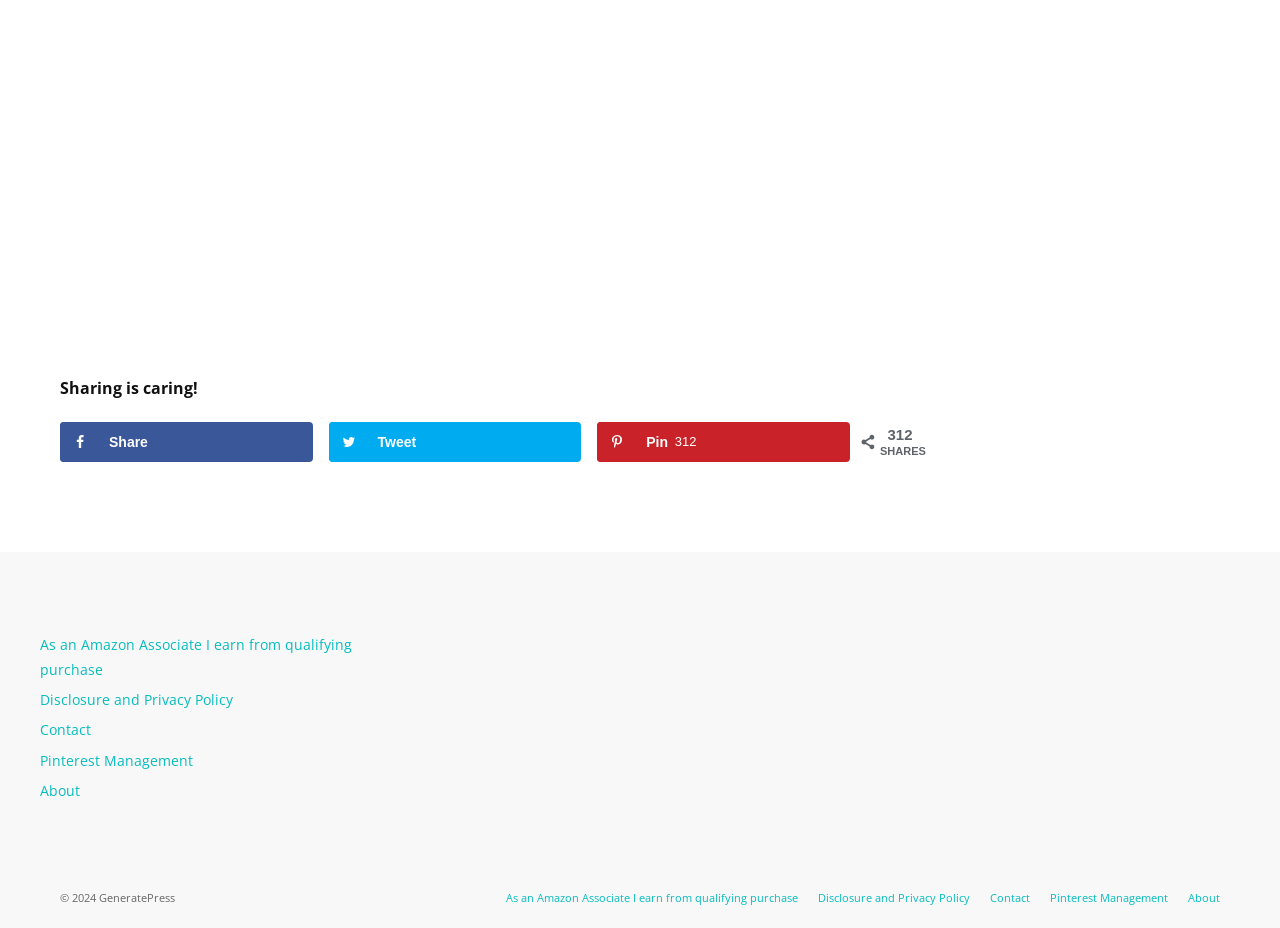How many links are there in the footer section?
Using the image as a reference, deliver a detailed and thorough answer to the question.

There are five links in the footer section of the webpage: 'As an Amazon Associate I earn from qualifying purchase', 'Disclosure and Privacy Policy', 'Contact', 'Pinterest Management', and 'About'. These links are located at the bottom of the webpage, with bounding box coordinates of [0.031, 0.684, 0.275, 0.732], [0.031, 0.744, 0.182, 0.764], [0.031, 0.776, 0.071, 0.797], [0.031, 0.809, 0.151, 0.829], and [0.031, 0.841, 0.062, 0.862] respectively.